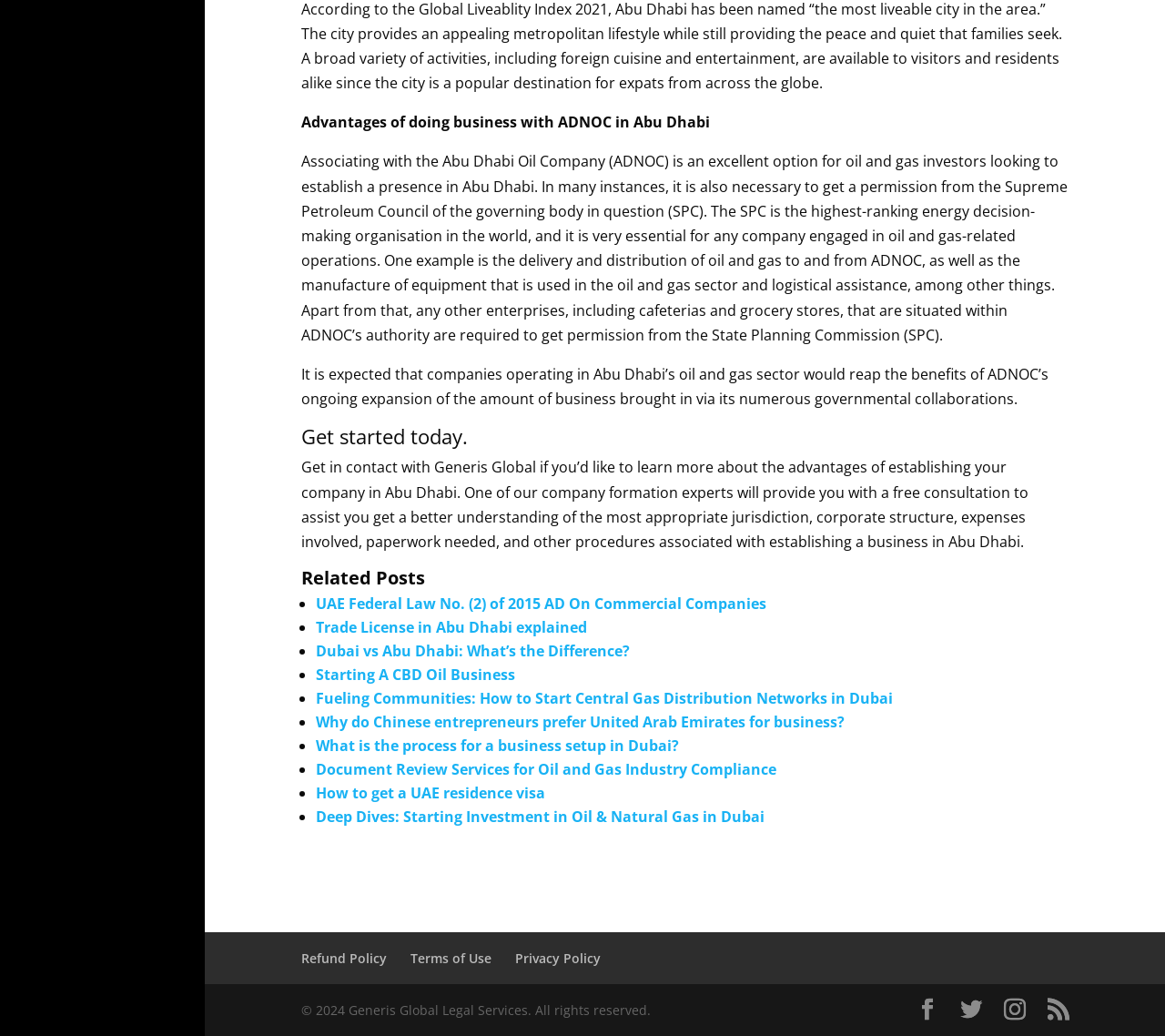Pinpoint the bounding box coordinates of the clickable area necessary to execute the following instruction: "Get in contact with Generis Global". The coordinates should be given as four float numbers between 0 and 1, namely [left, top, right, bottom].

[0.258, 0.441, 0.882, 0.532]